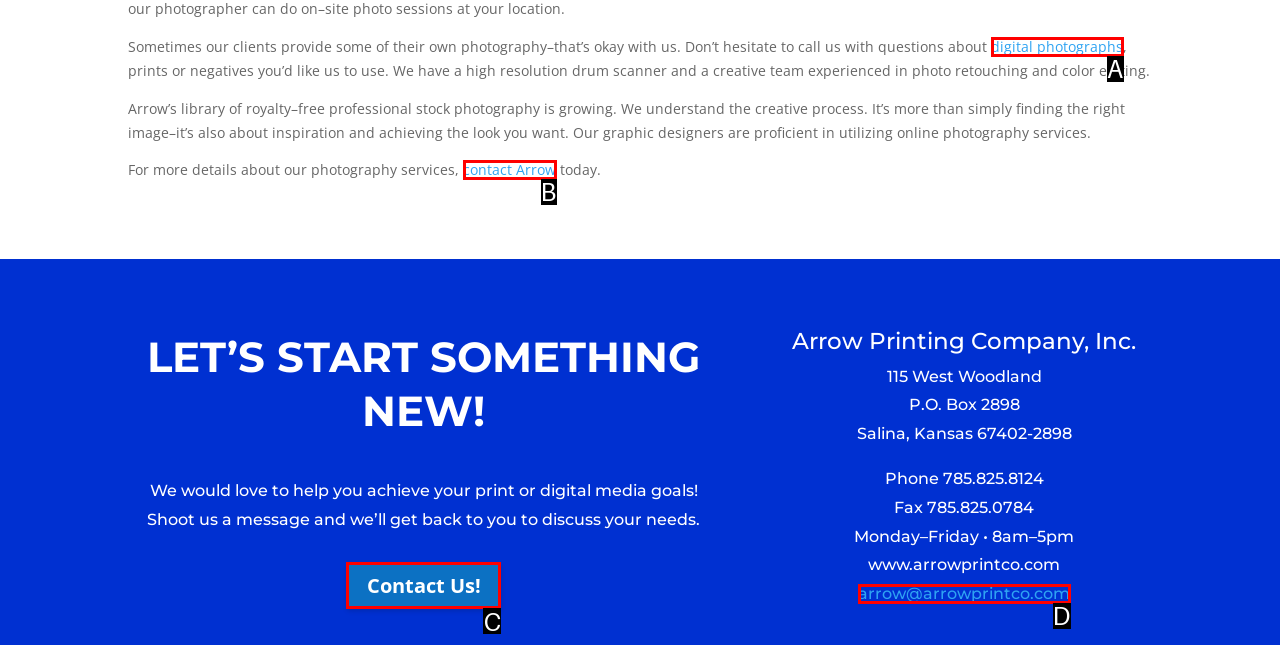Based on the description: Contact Us!, identify the matching lettered UI element.
Answer by indicating the letter from the choices.

C